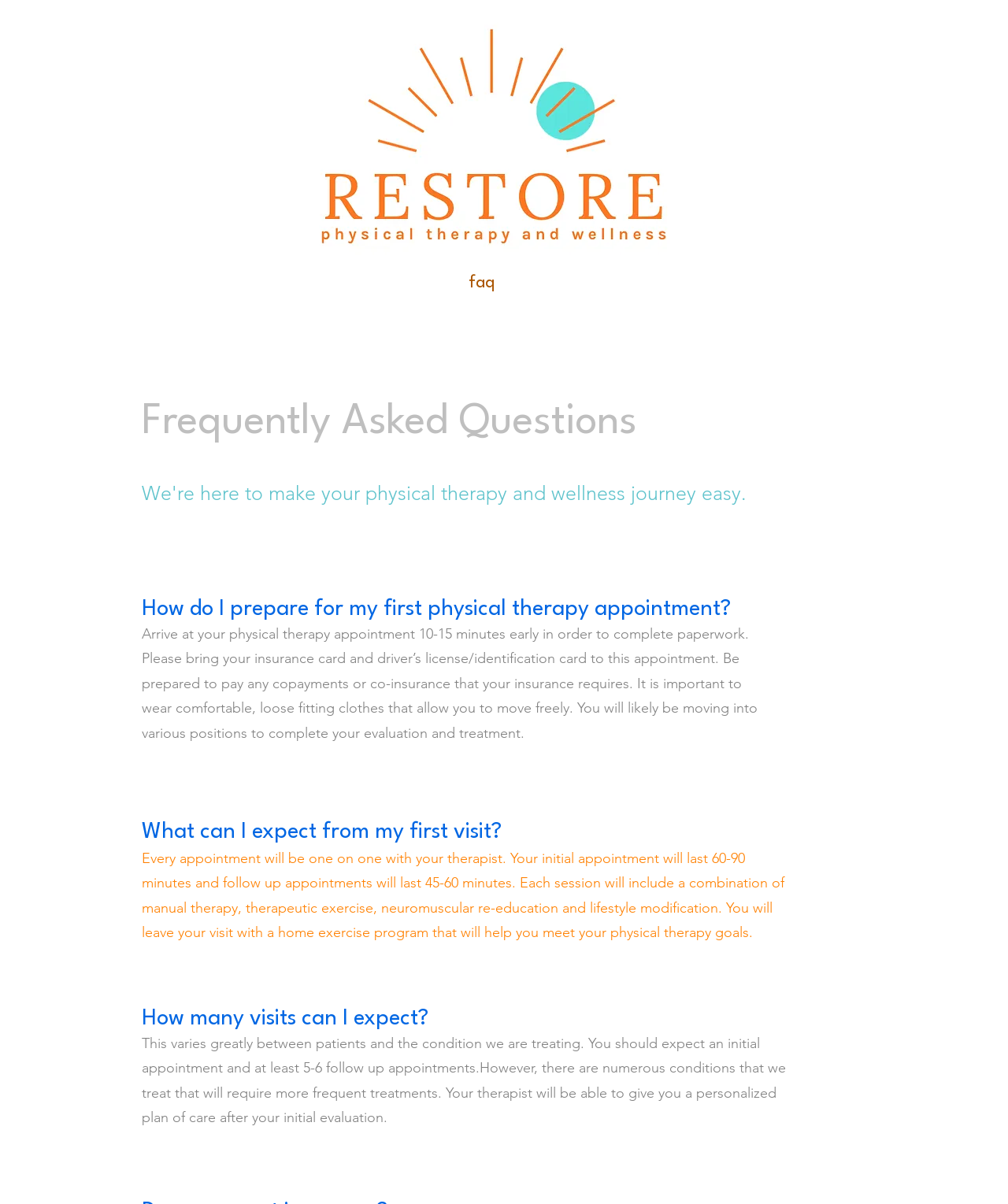Refer to the screenshot and give an in-depth answer to this question: What should I bring to my first physical therapy appointment?

According to the webpage, it is mentioned in the answer to the question 'How do I prepare for my first physical therapy appointment?' that I should bring my insurance card and driver's license/identification card to the appointment.